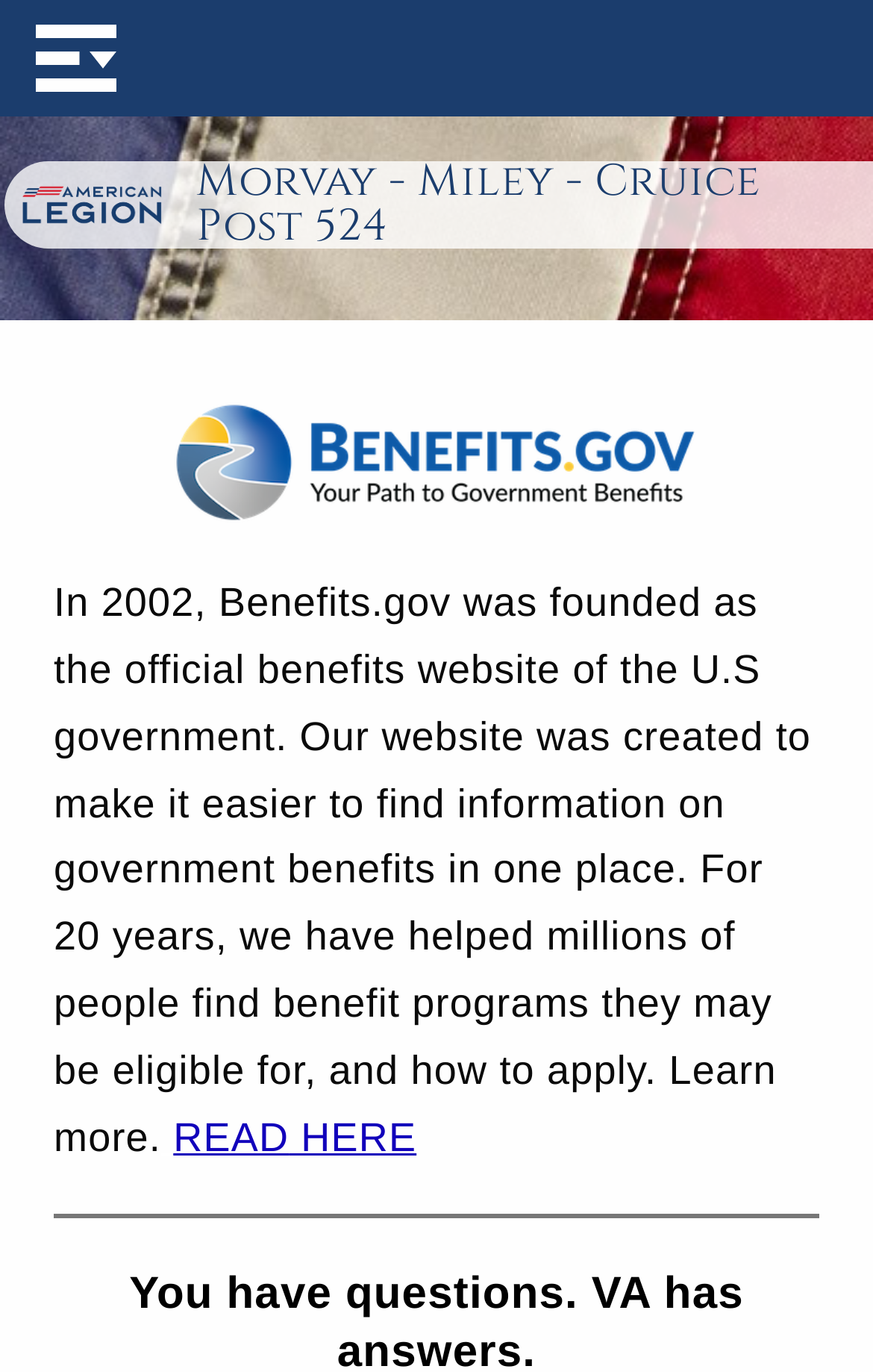Please answer the following query using a single word or phrase: 
How many years has the website been helping people?

20 years